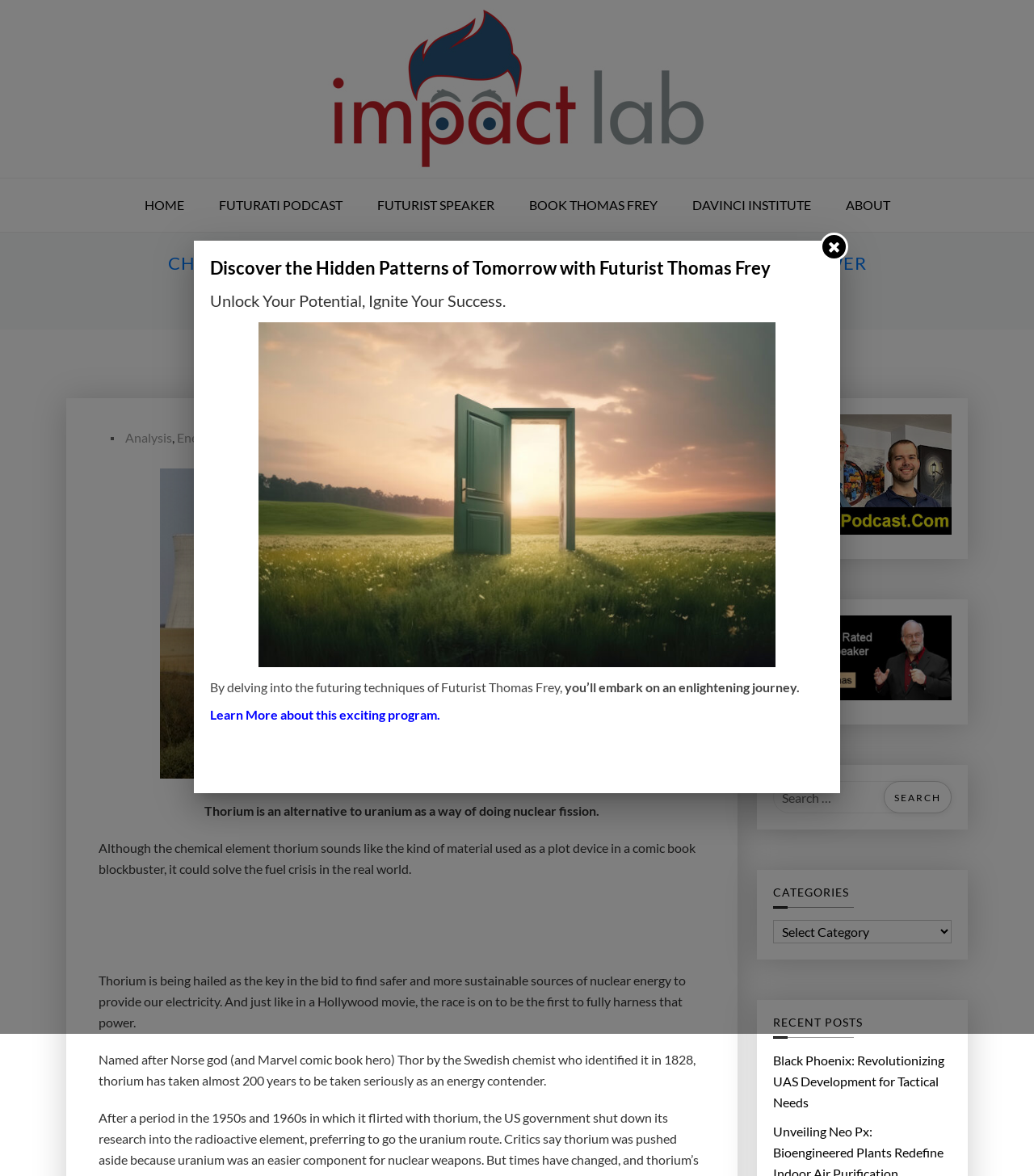By analyzing the image, answer the following question with a detailed response: Who is the author of the article?

The webpage does not explicitly mention the author of the article. It only provides links to other articles and sections of the website, but does not provide author information.